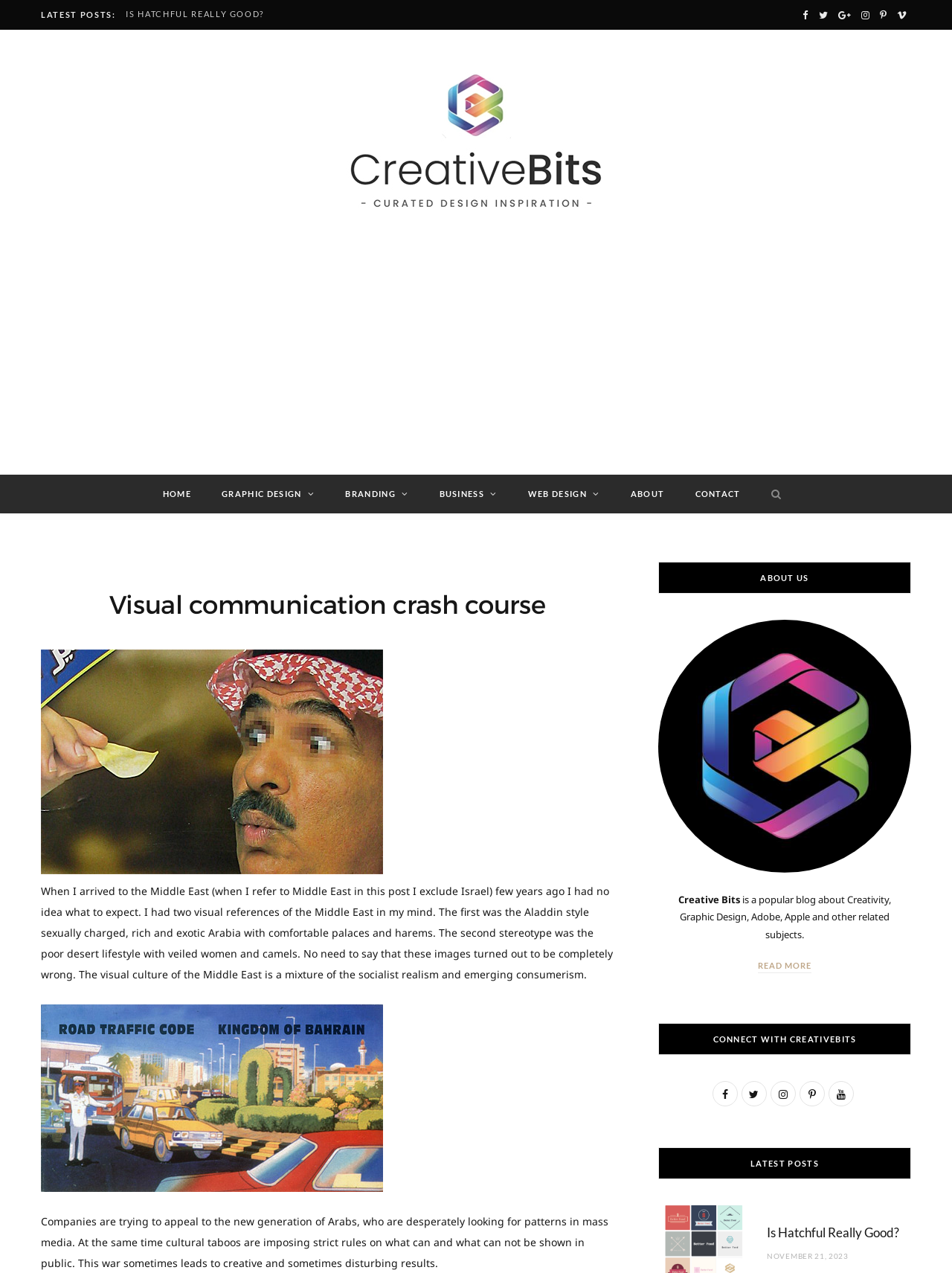Provide a short answer using a single word or phrase for the following question: 
What is the date of the latest post?

NOVEMBER 21, 2023